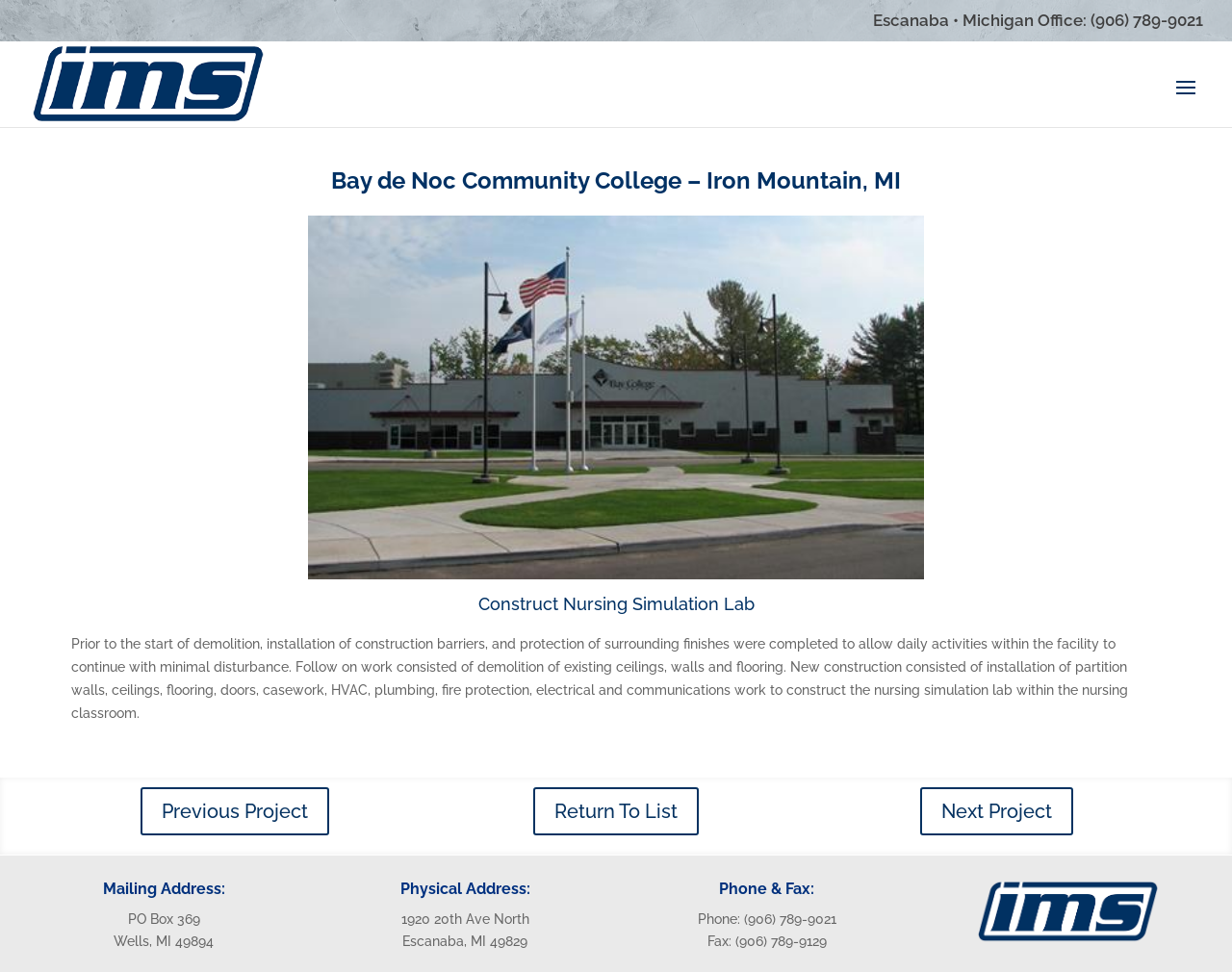What is the physical address of IMS Contracting?
Answer with a single word or short phrase according to what you see in the image.

1920 20th Ave North, Escanaba, MI 49829